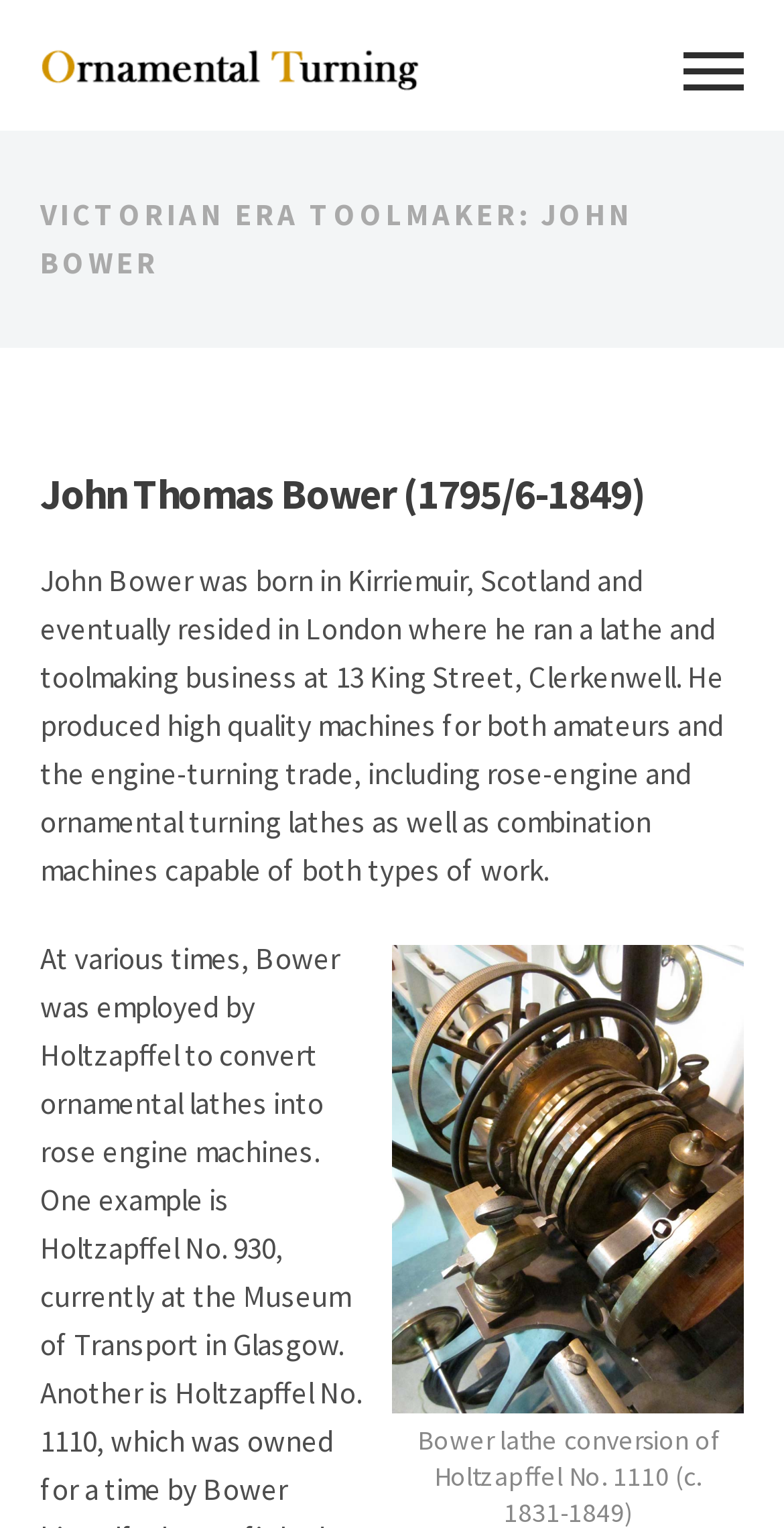Your task is to find and give the main heading text of the webpage.

VICTORIAN ERA TOOLMAKER: JOHN BOWER